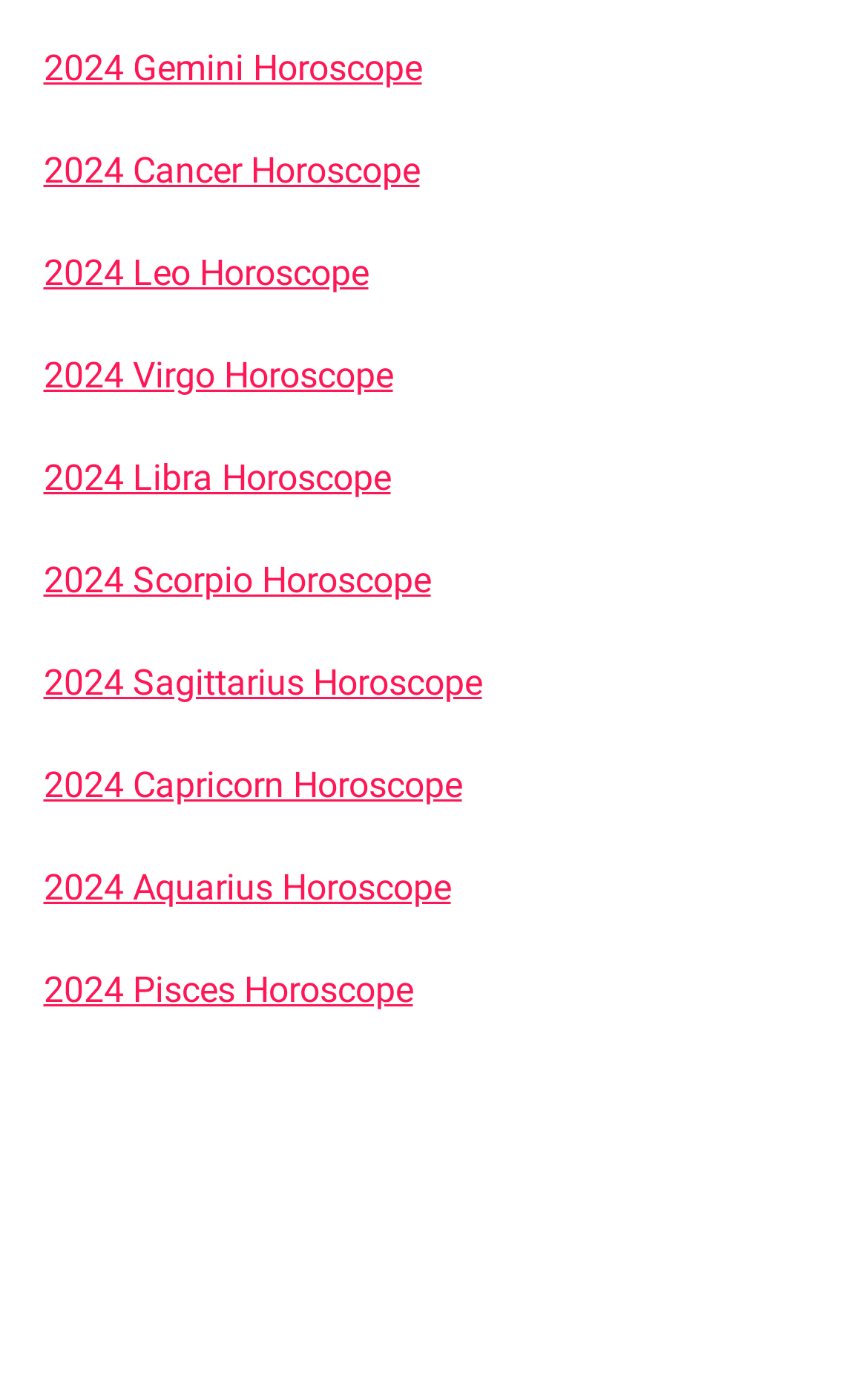How many links are there on the webpage? Look at the image and give a one-word or short phrase answer.

12